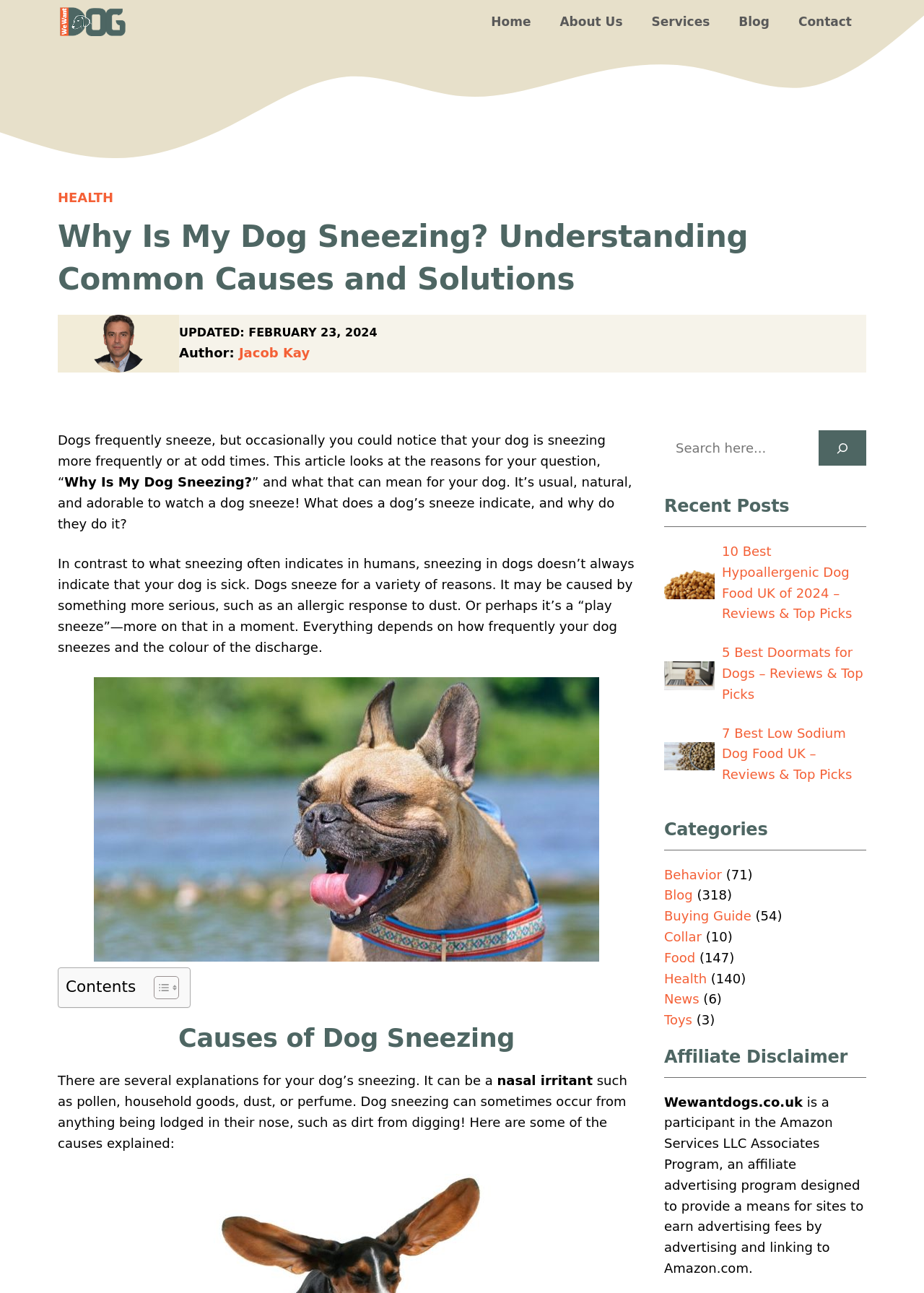What is the topic of the article?
Refer to the image and give a detailed response to the question.

The topic of the article can be determined by reading the heading 'Why Is My Dog Sneezing? Understanding Common Causes and Solutions' and the introductory paragraph, which discusses the reasons behind a dog's sneezing.